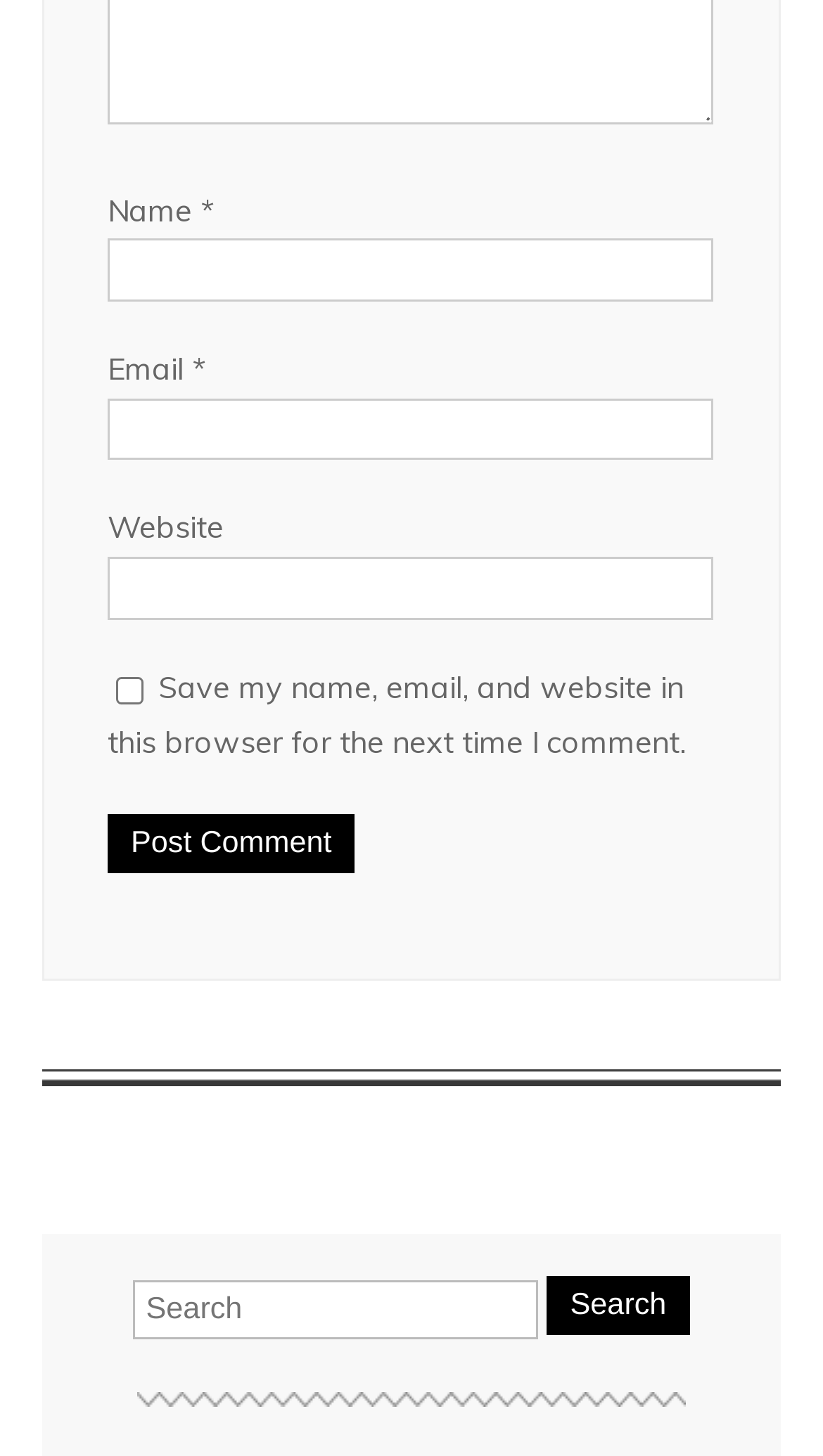Determine the bounding box for the UI element that matches this description: "parent_node: Website name="url"".

[0.131, 0.383, 0.867, 0.426]